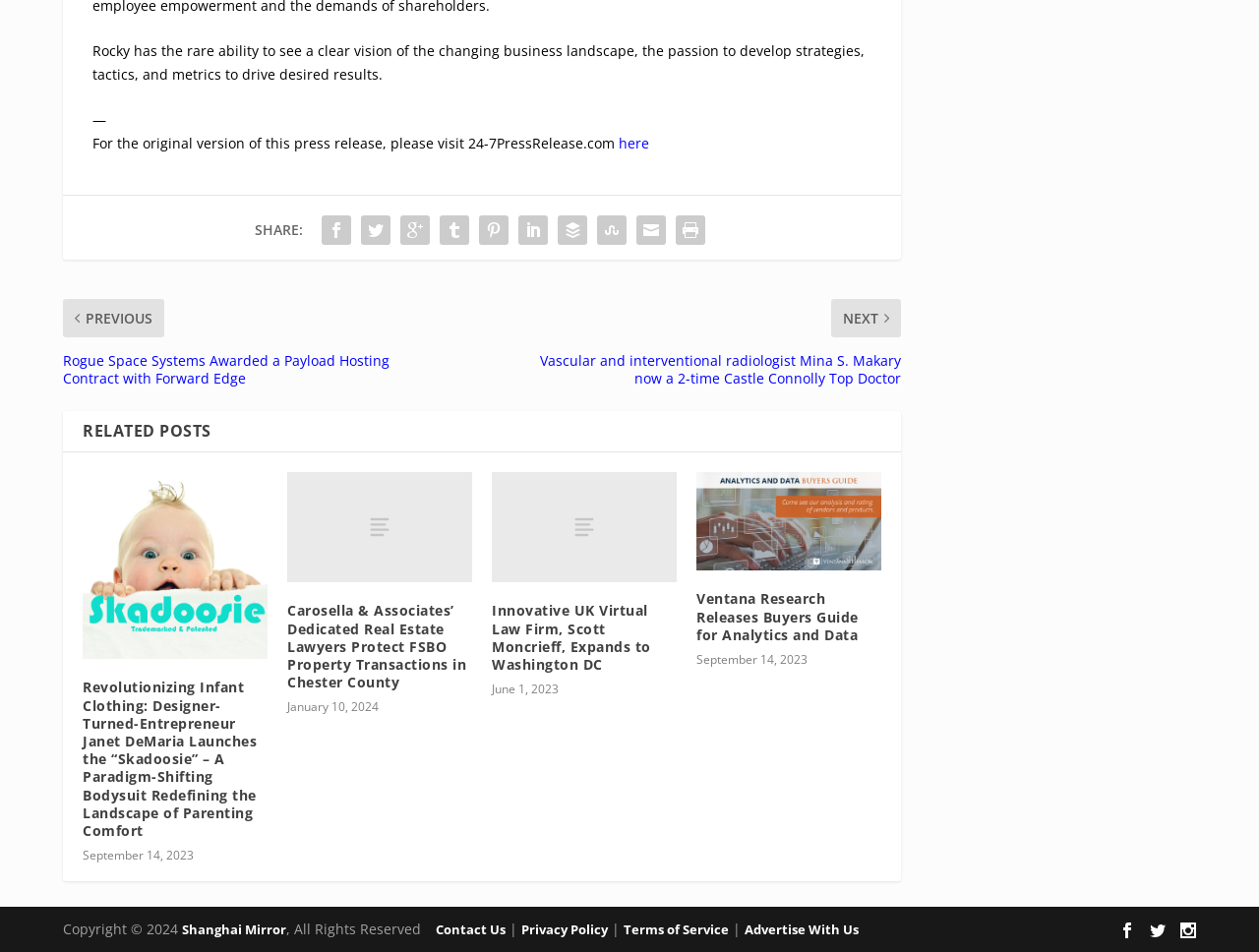Answer the following query with a single word or phrase:
How many social media links are there in the SHARE section?

9